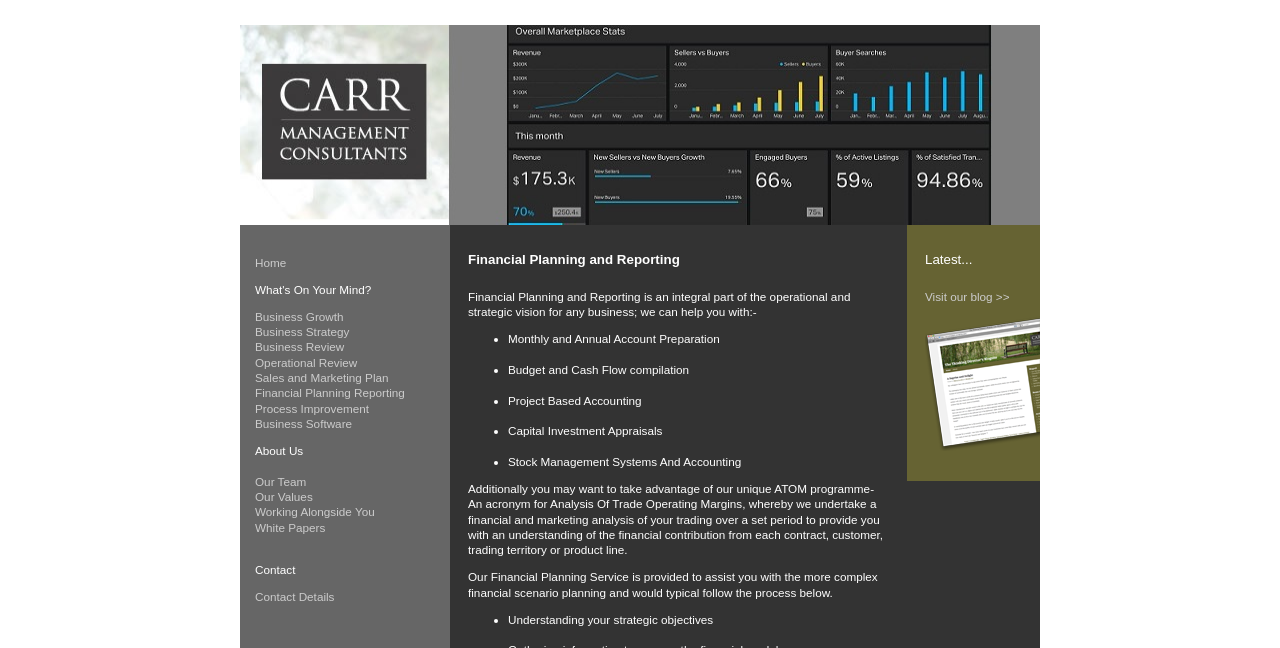Determine the bounding box coordinates of the UI element described below. Use the format (top-left x, top-left y, bottom-right x, bottom-right y) with floating point numbers between 0 and 1: Financial Planning Reporting

[0.199, 0.596, 0.316, 0.616]